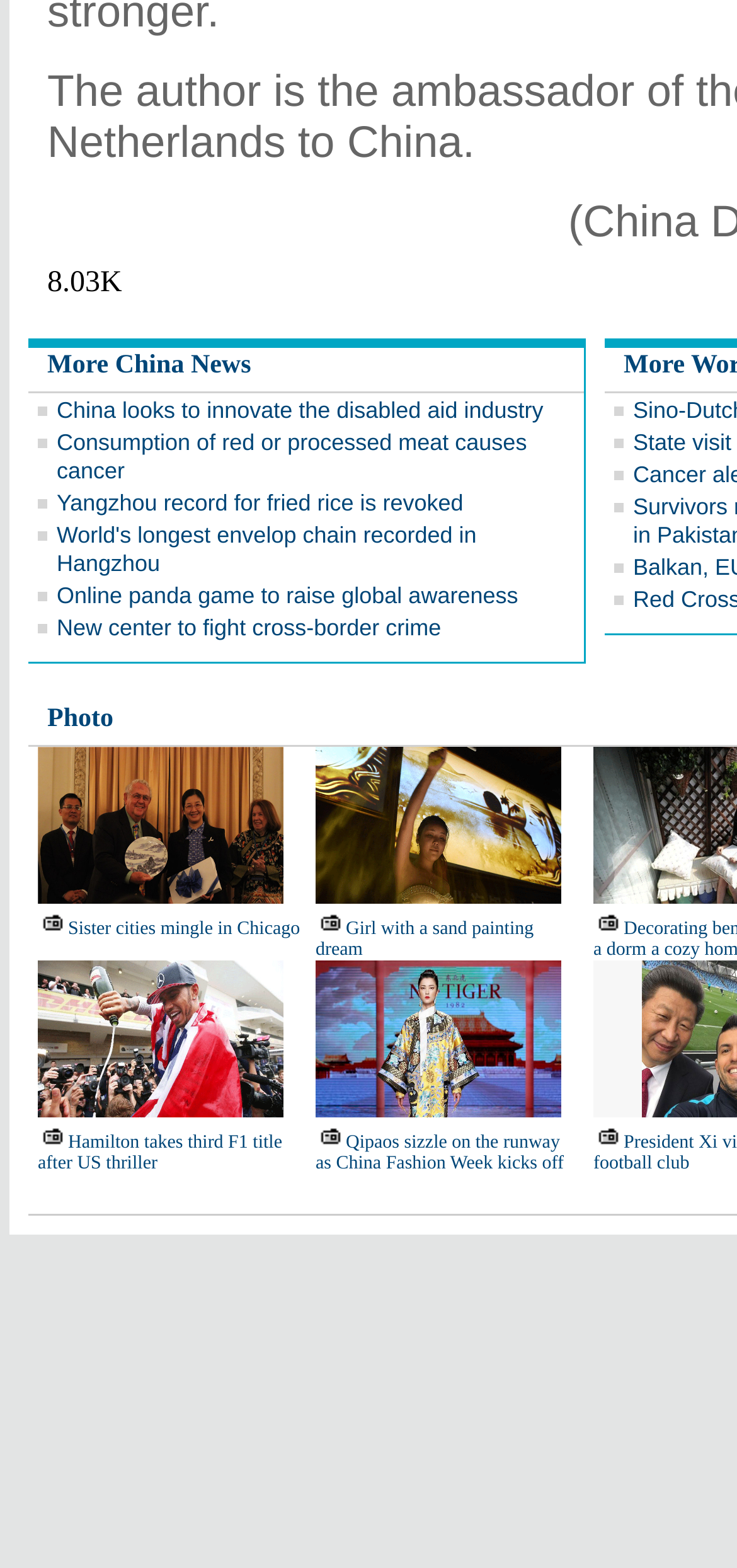Please locate the bounding box coordinates of the region I need to click to follow this instruction: "Check 'Girl with a sand painting dream'".

[0.428, 0.586, 0.724, 0.613]